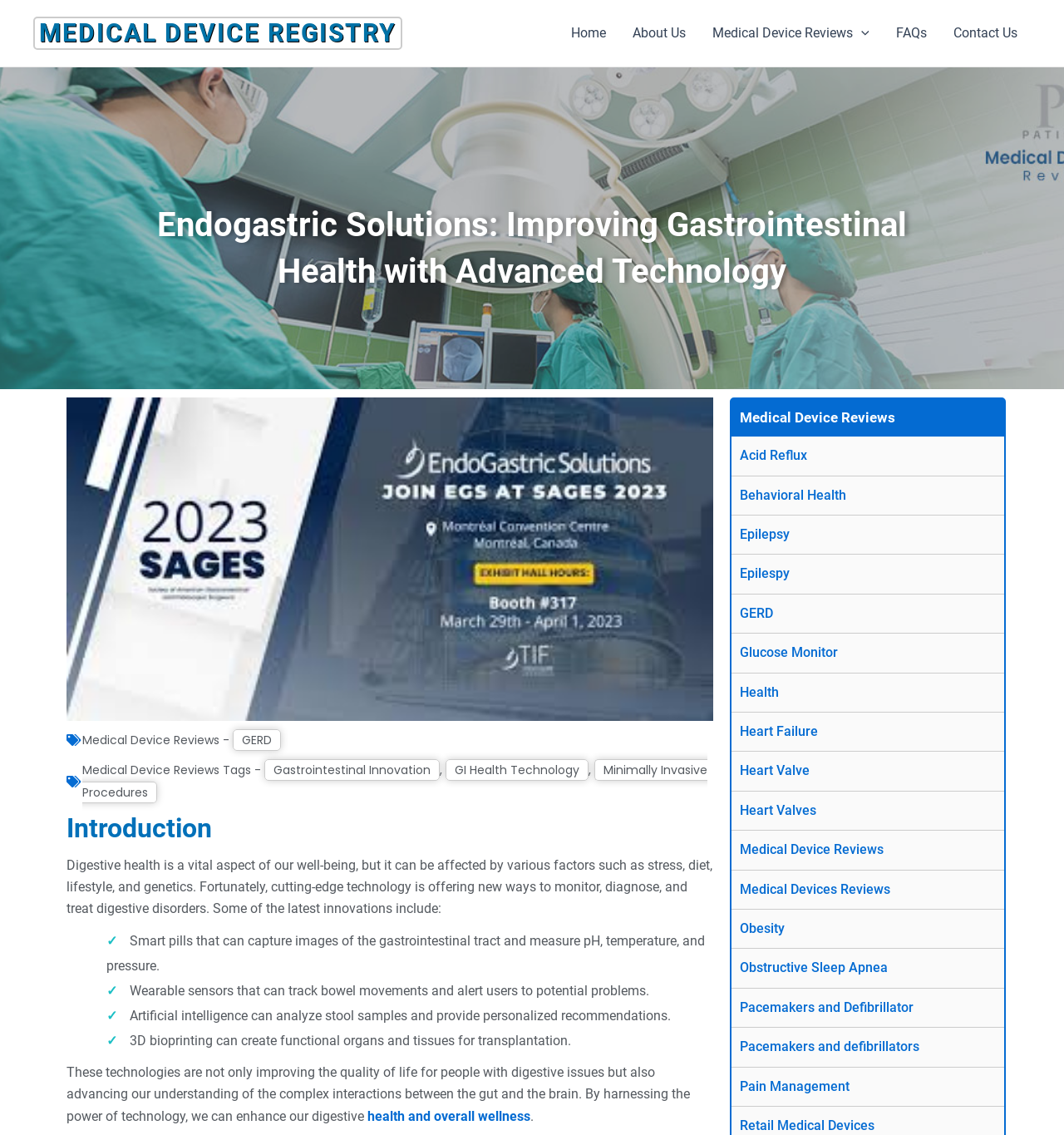Please identify the bounding box coordinates of the element's region that should be clicked to execute the following instruction: "Click on the 'Contact Us' link". The bounding box coordinates must be four float numbers between 0 and 1, i.e., [left, top, right, bottom].

[0.884, 0.0, 0.969, 0.059]